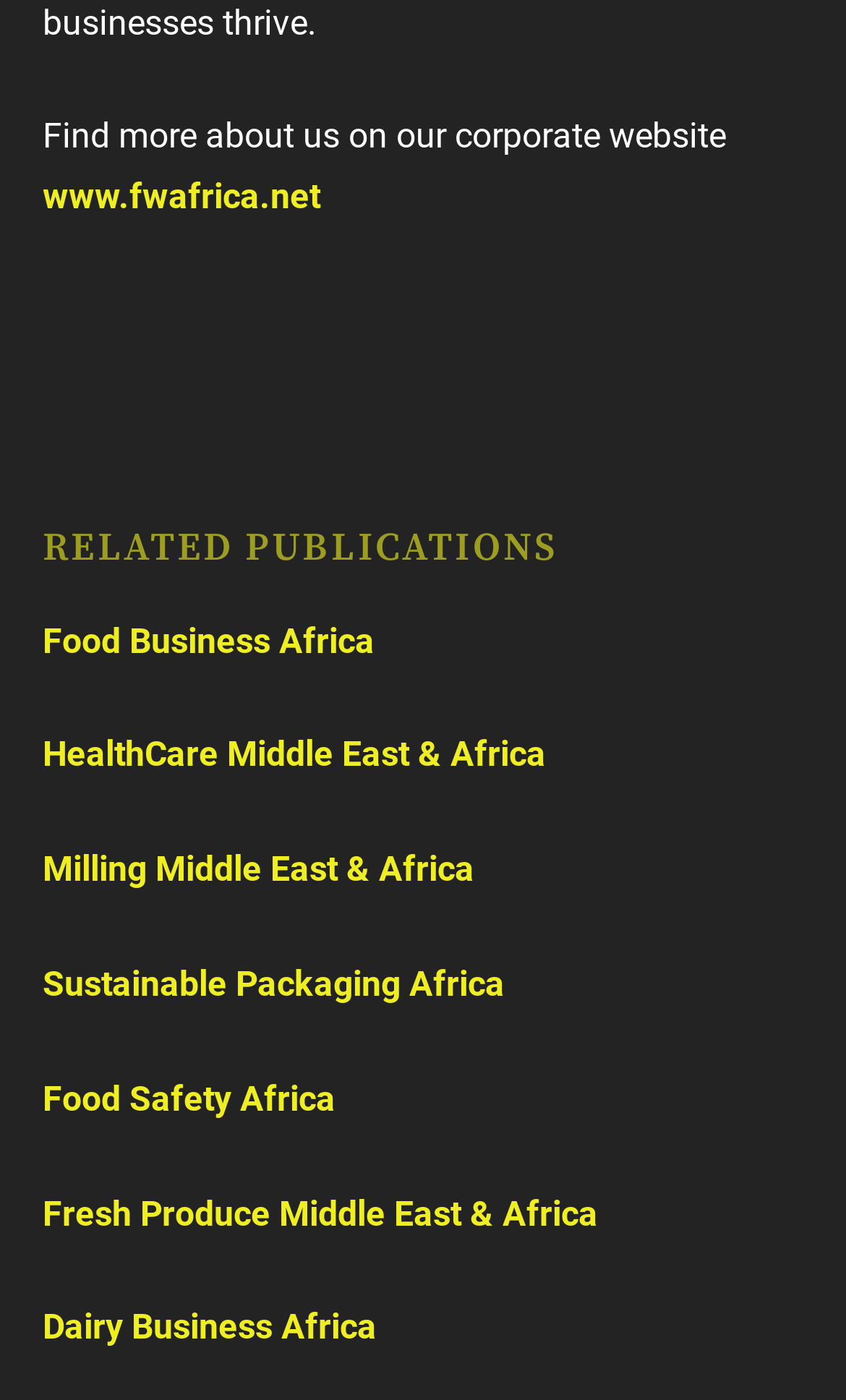Locate the bounding box coordinates of the element's region that should be clicked to carry out the following instruction: "explore HealthCare Middle East & Africa". The coordinates need to be four float numbers between 0 and 1, i.e., [left, top, right, bottom].

[0.05, 0.524, 0.645, 0.554]